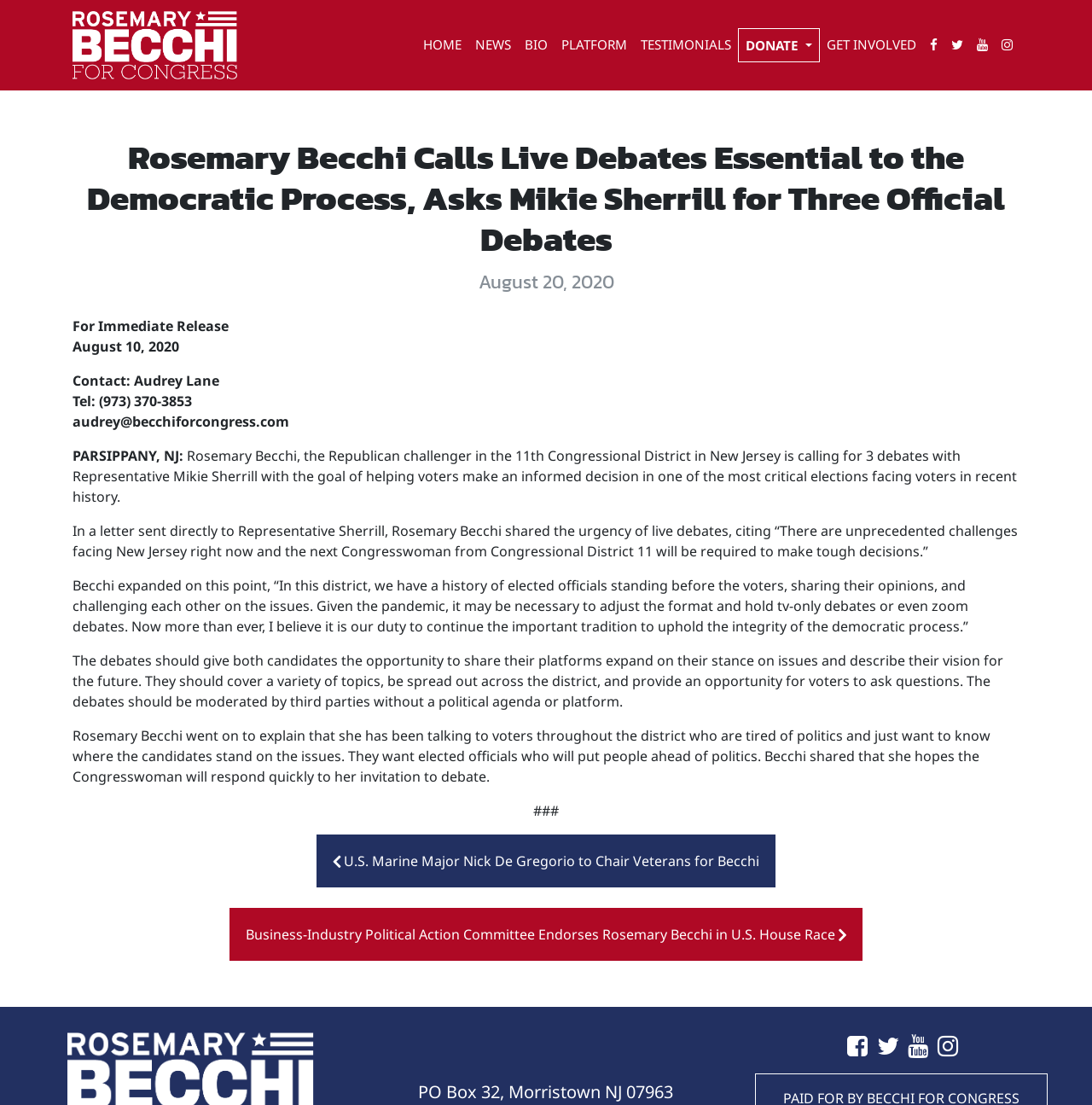Pinpoint the bounding box coordinates of the element to be clicked to execute the instruction: "Donate to the campaign".

[0.676, 0.025, 0.751, 0.057]